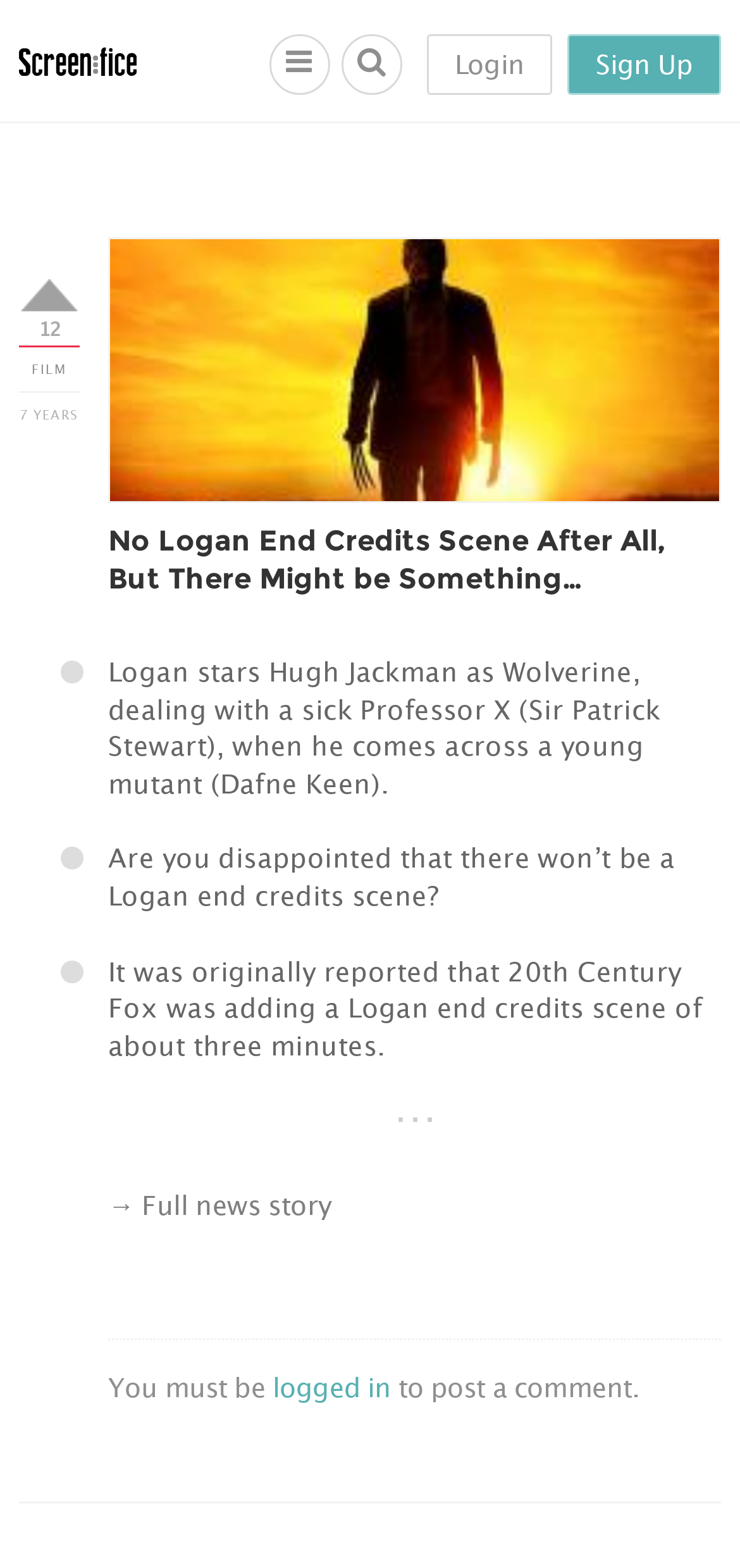Using the element description: "Login", determine the bounding box coordinates for the specified UI element. The coordinates should be four float numbers between 0 and 1, [left, top, right, bottom].

[0.576, 0.022, 0.747, 0.061]